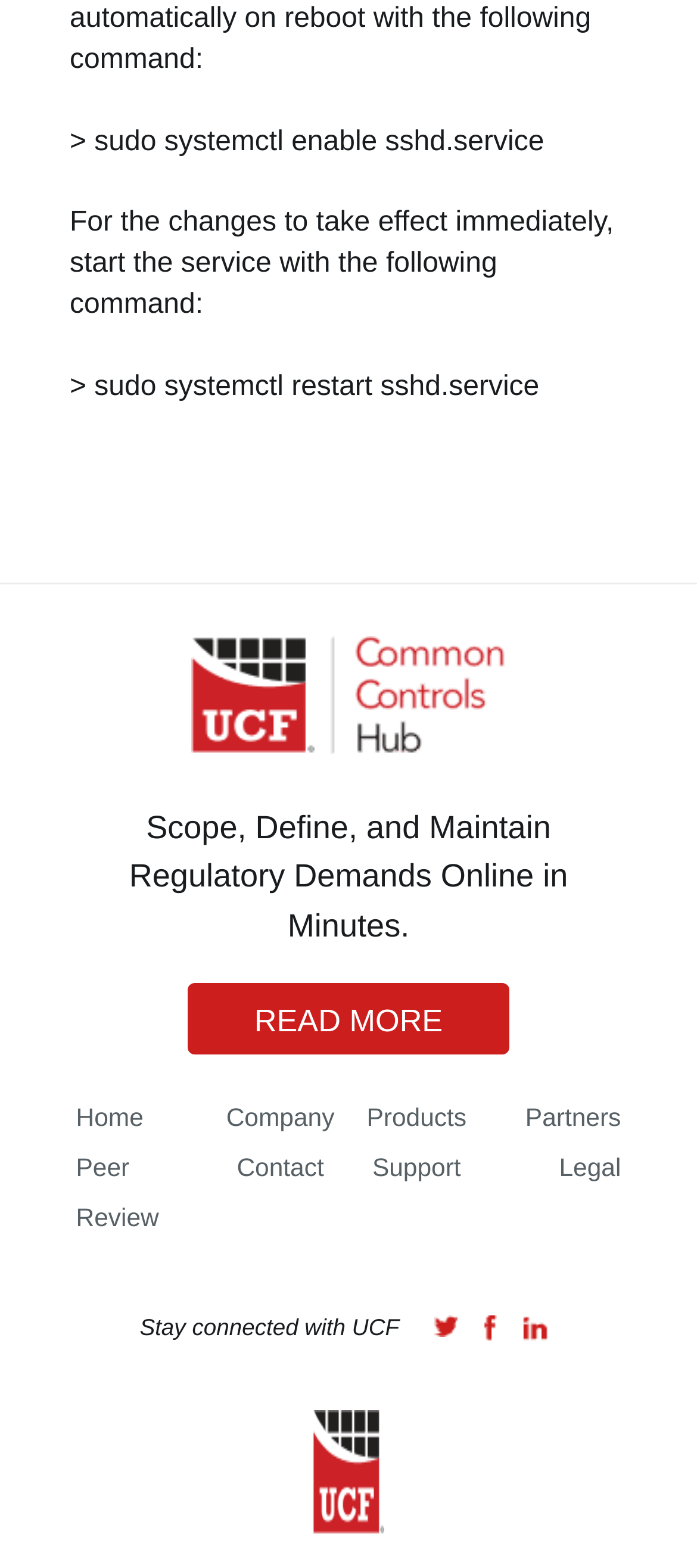Indicate the bounding box coordinates of the element that needs to be clicked to satisfy the following instruction: "Follow UCF on Twitter". The coordinates should be four float numbers between 0 and 1, i.e., [left, top, right, bottom].

[0.622, 0.839, 0.658, 0.853]